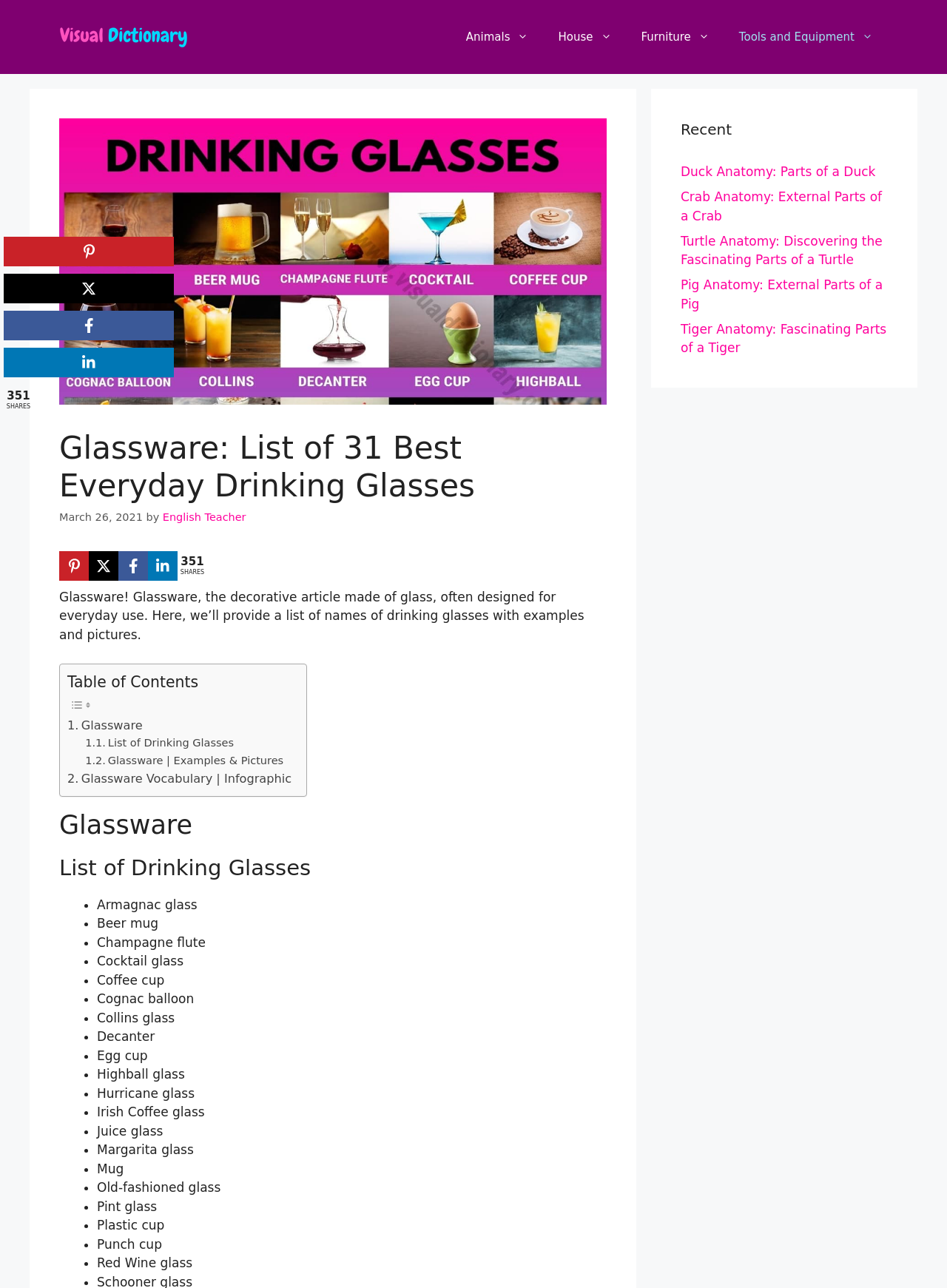How many types of drinking glasses are listed on this webpage?
Analyze the image and provide a thorough answer to the question.

The webpage lists 31 types of drinking glasses, which is mentioned in the title 'Glassware: List of 31 Best Everyday Drinking Glasses' and also evident from the list of glasses provided on the webpage.